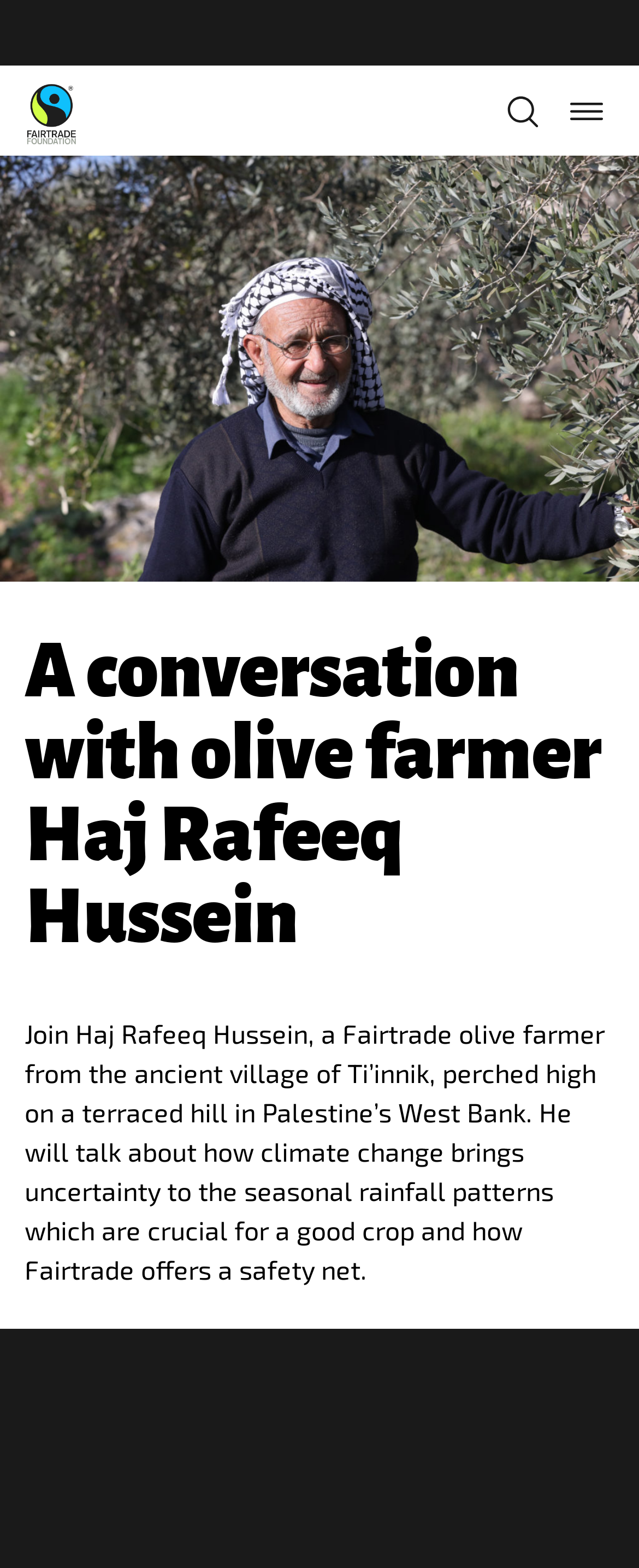Respond to the question with just a single word or phrase: 
What is the impact of climate change on Haj Rafeeq Hussein's crop?

Uncertainty